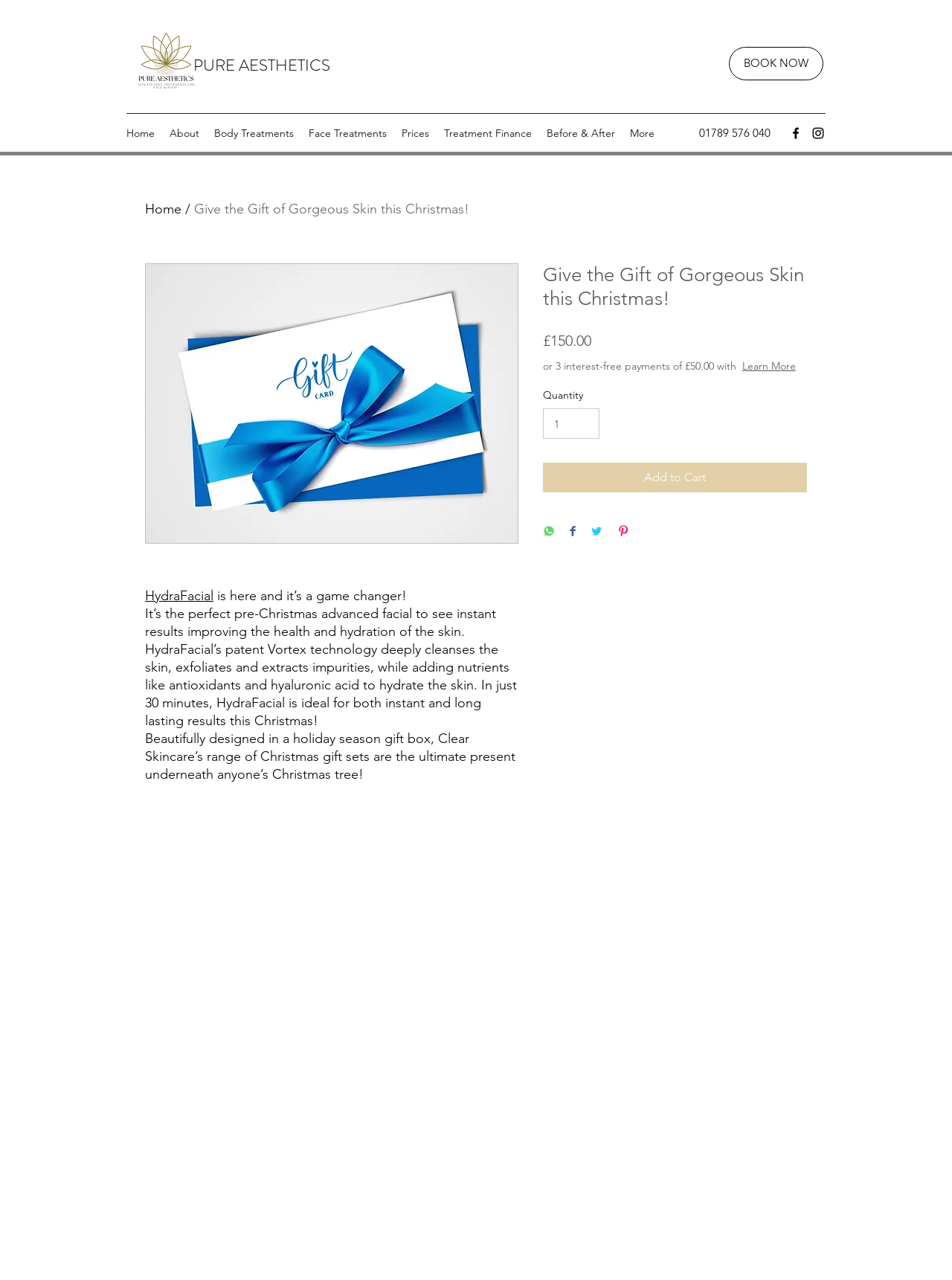Using a single word or phrase, answer the following question: 
What is the minimum quantity that can be added to the cart?

1